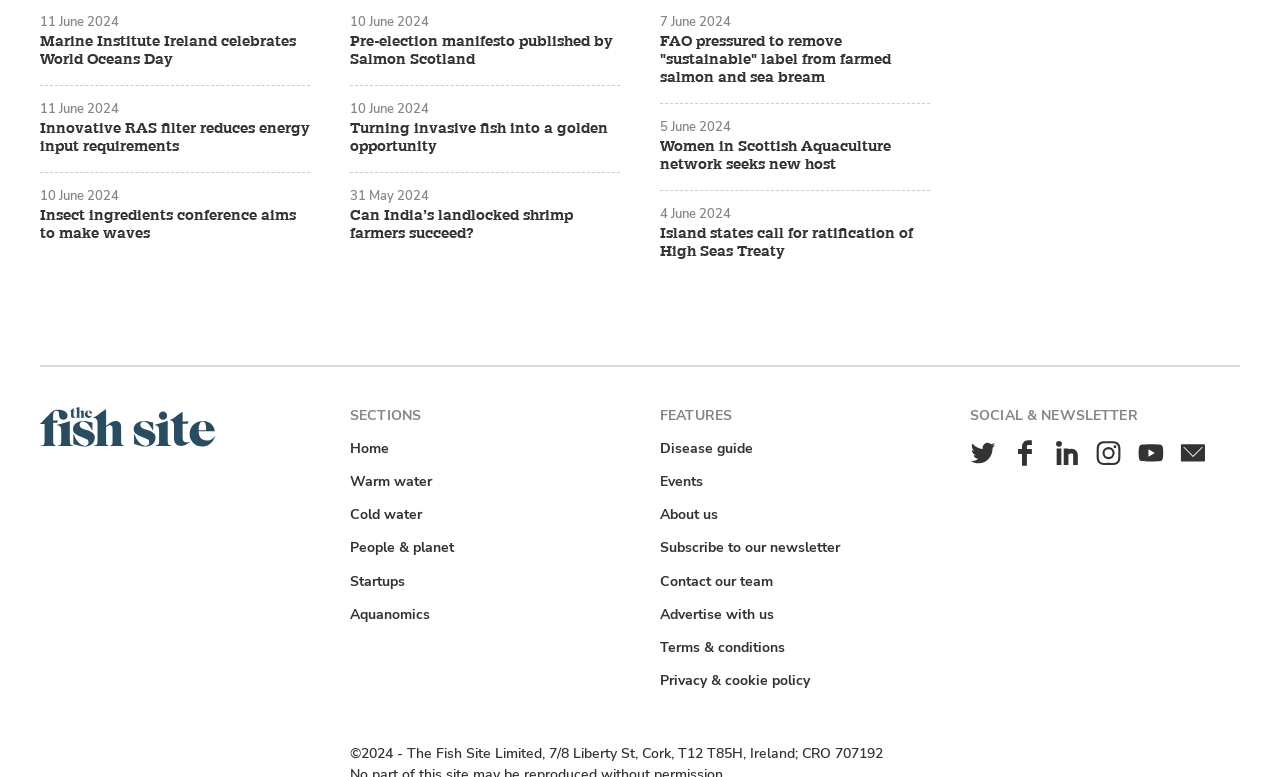Provide a one-word or short-phrase answer to the question:
What is the copyright information of the website?

2024 ‐ The Fish Site Limited